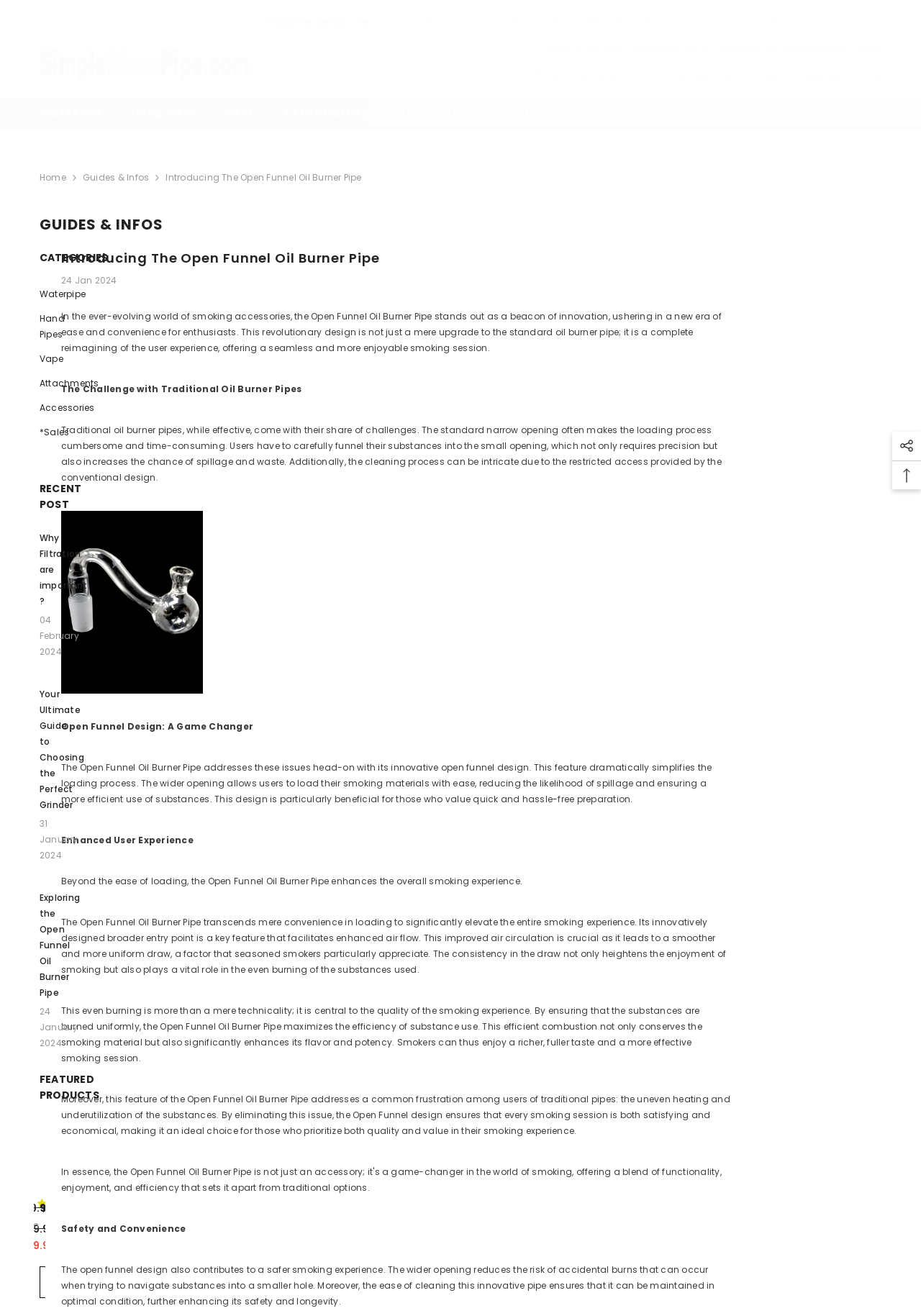Provide the bounding box coordinates for the specified HTML element described in this description: "Hand Pipes". The coordinates should be four float numbers ranging from 0 to 1, in the format [left, top, right, bottom].

[0.043, 0.233, 0.098, 0.252]